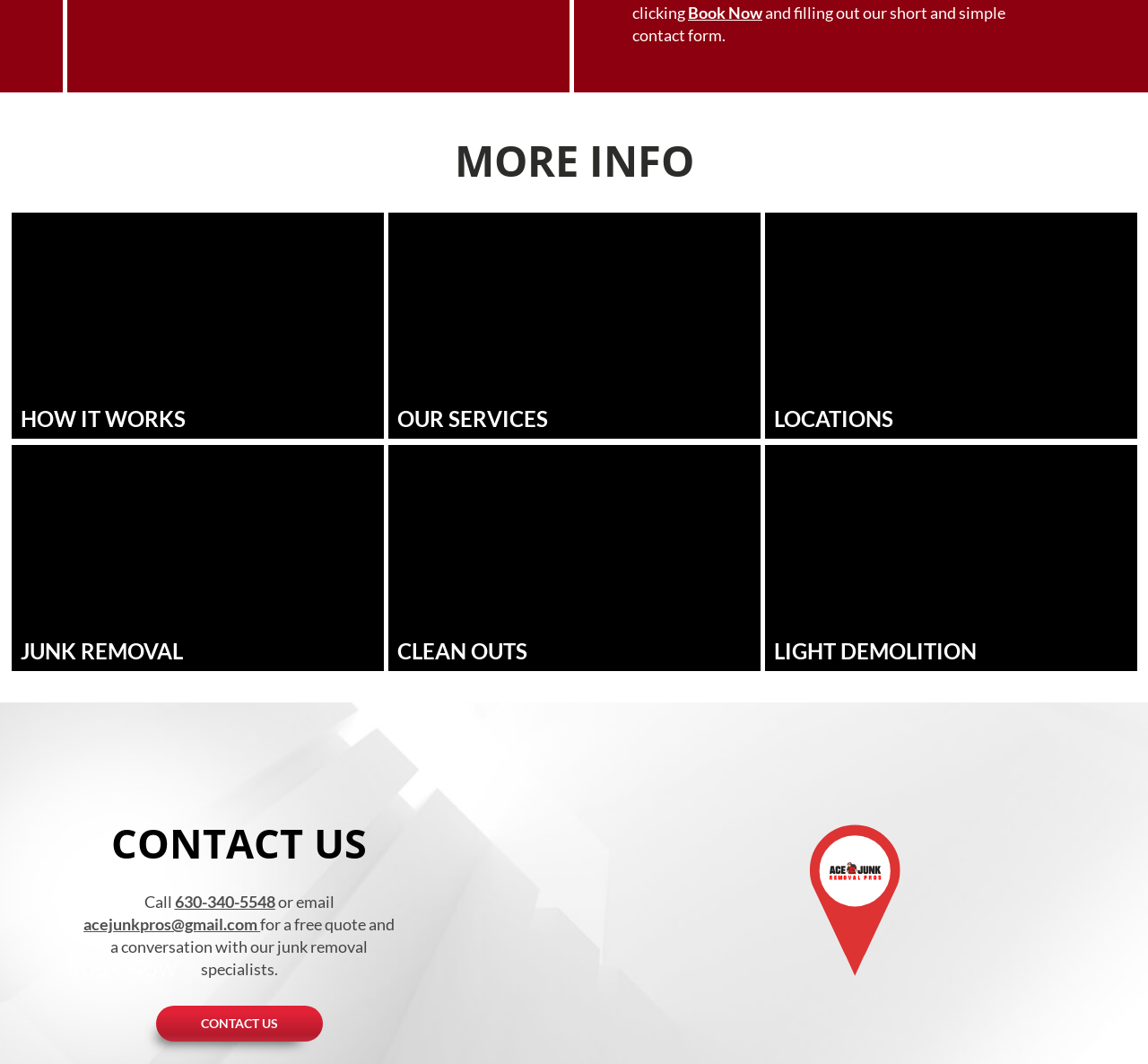Find the bounding box coordinates for the area that must be clicked to perform this action: "Contact us through the contact form".

[0.136, 0.945, 0.281, 0.979]